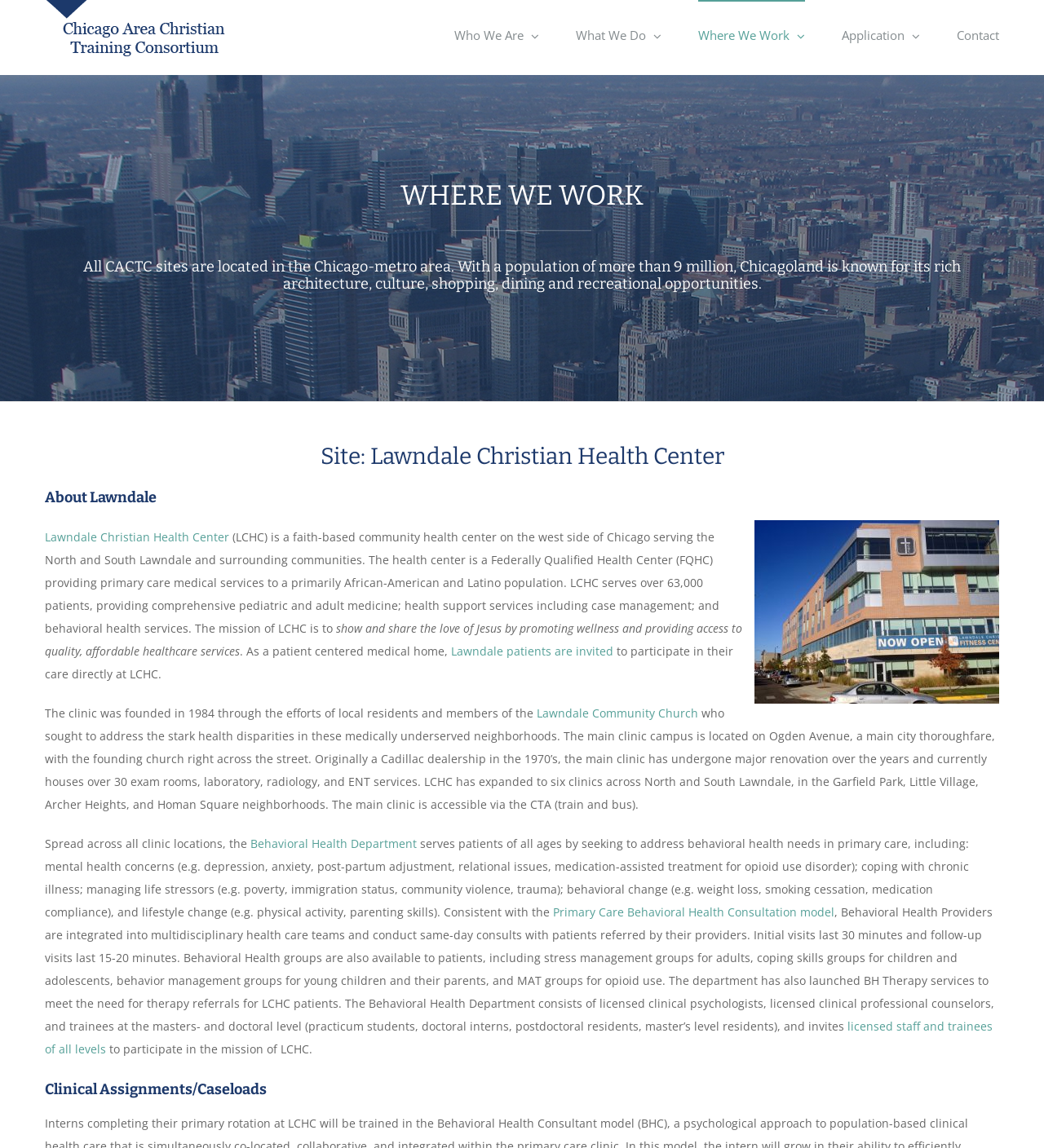What is the mission of LCHC?
Respond to the question with a single word or phrase according to the image.

to show and share the love of Jesus